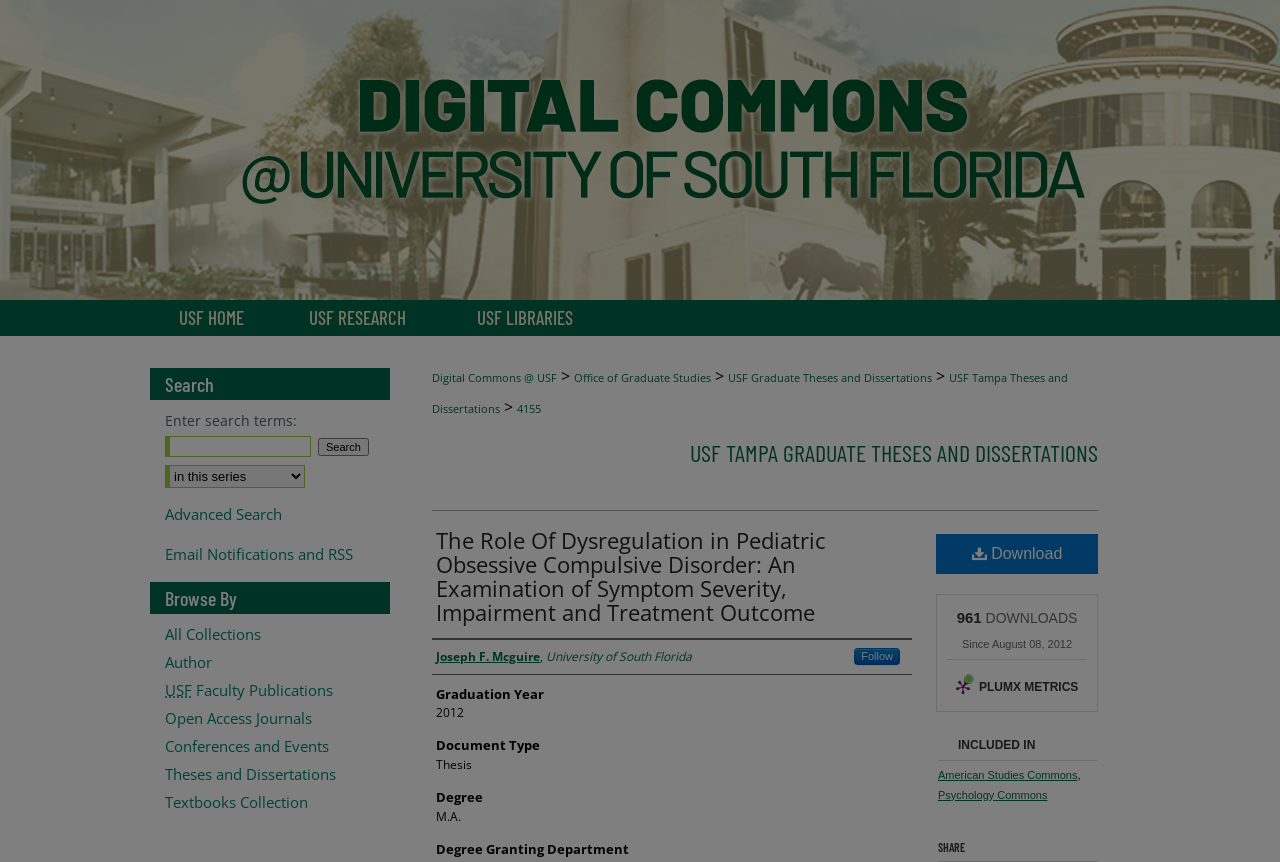Answer briefly with one word or phrase:
How many downloads has the thesis had?

961